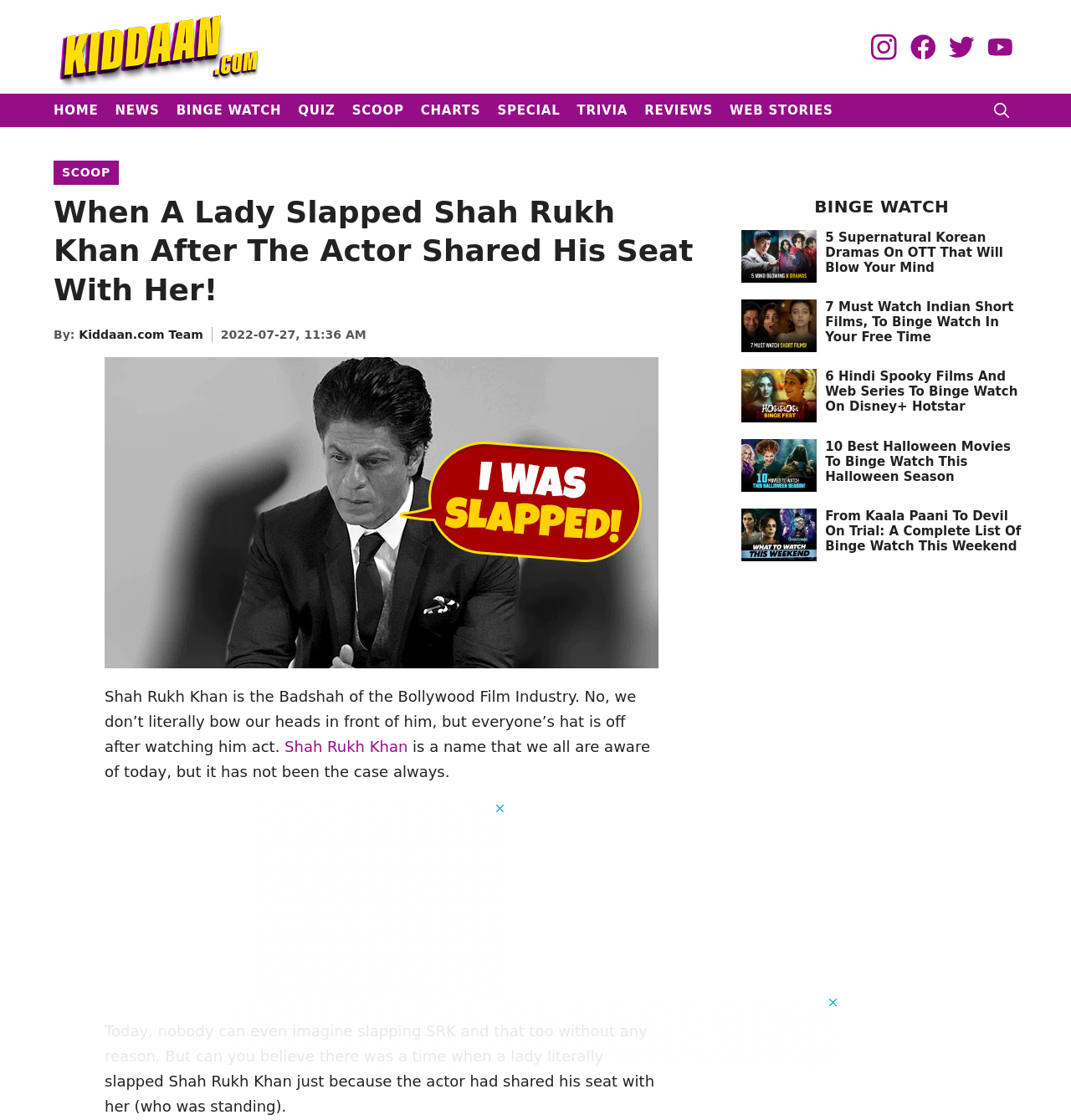Provide your answer in one word or a succinct phrase for the question: 
What is the name of the Bollywood actor mentioned in the article?

Shah Rukh Khan